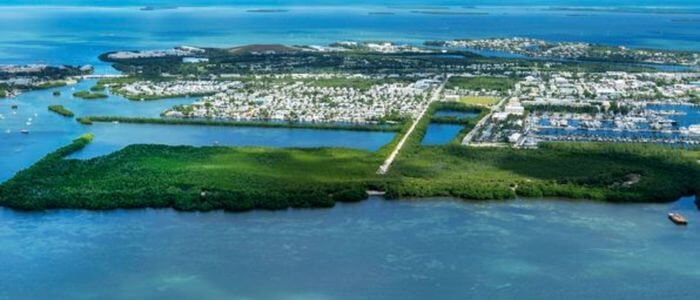Answer the question below in one word or phrase:
What type of wildlife can be found in the waterways?

Manatees and sea turtles